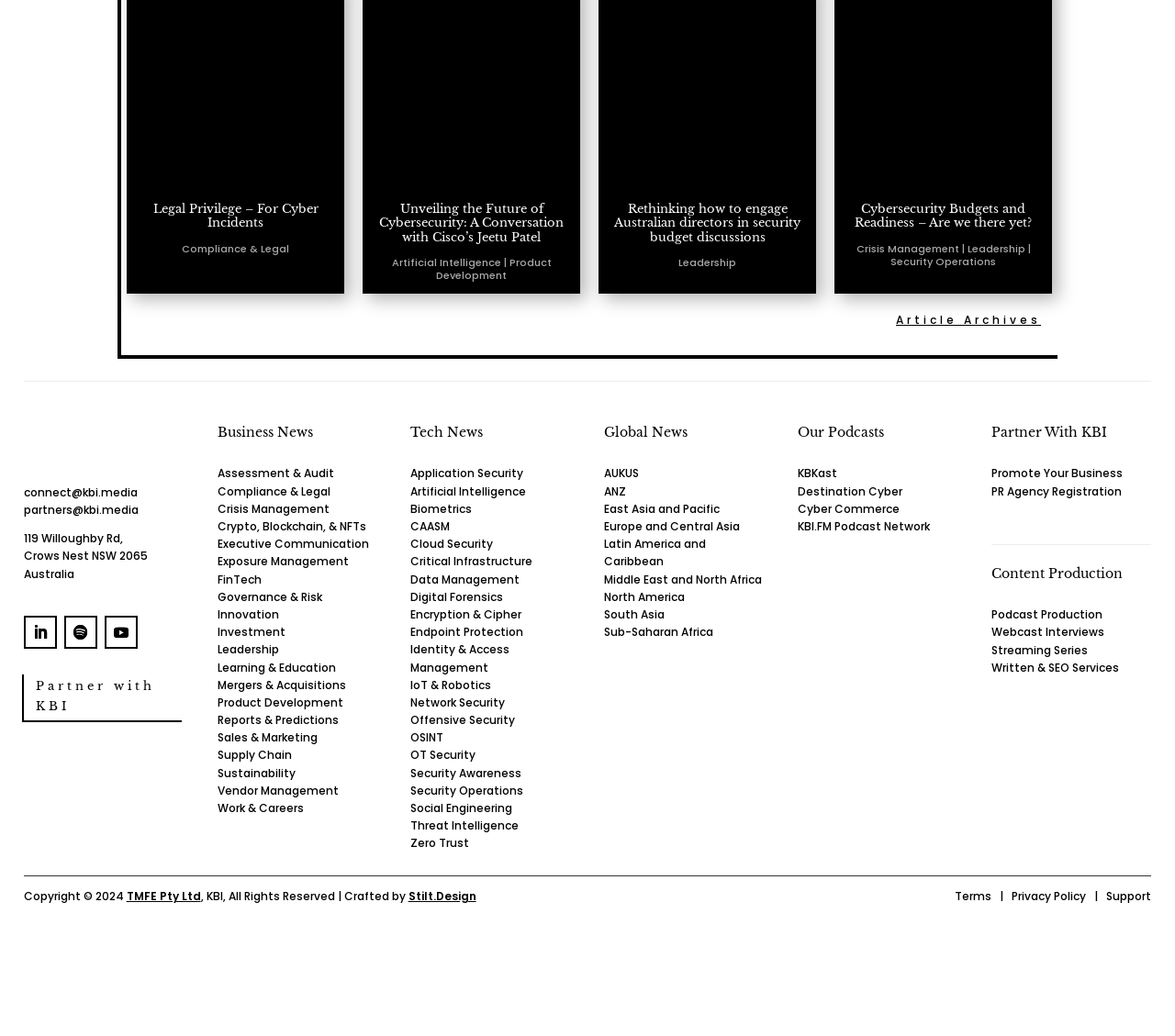How many categories are listed under Business News?
Provide a thorough and detailed answer to the question.

I counted the number of links listed under the Business News category, and there are 20 links, including Assessment & Audit, Compliance & Legal, Crisis Management, and others.